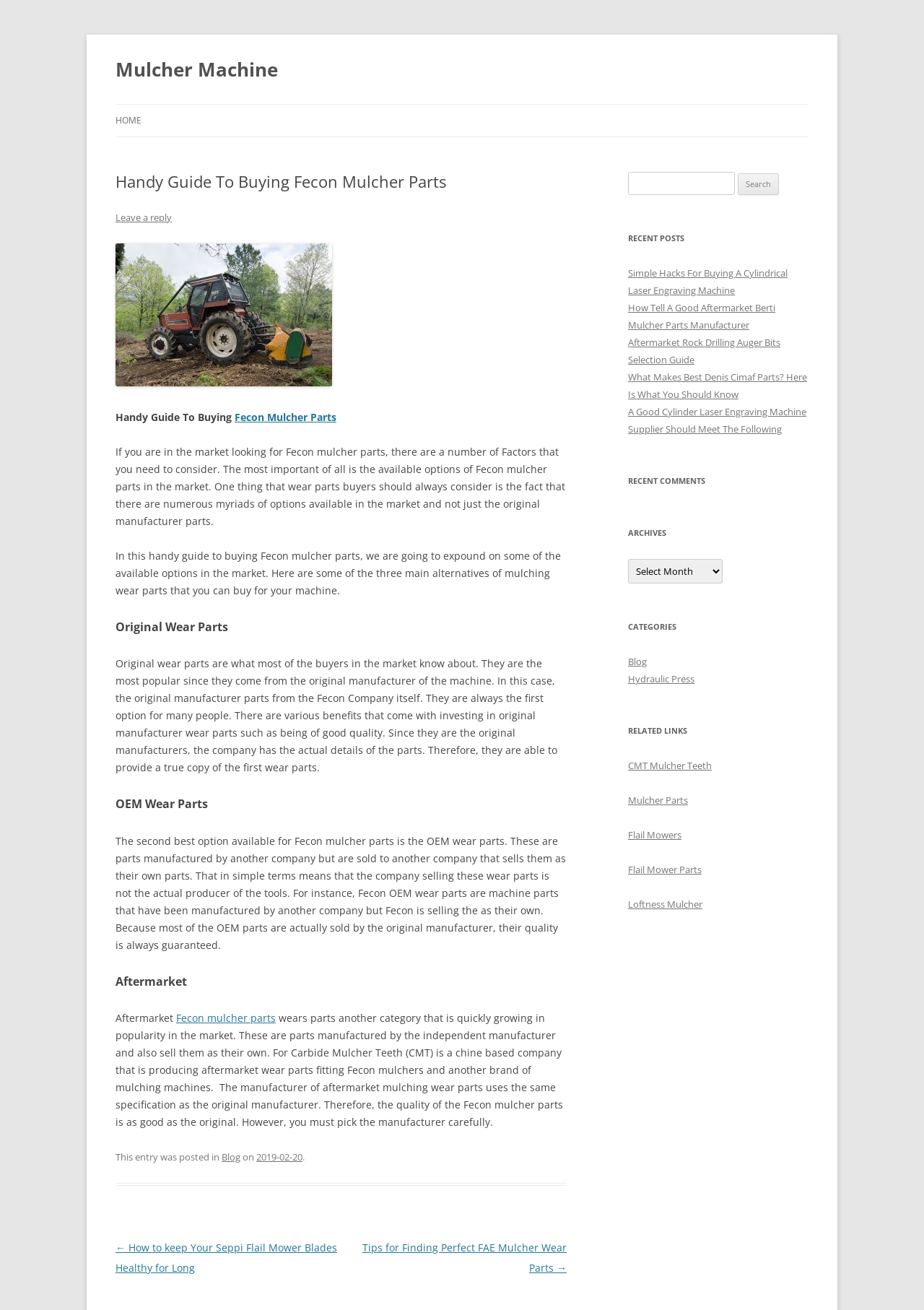Determine the bounding box of the UI element mentioned here: "parent_node: Search for: value="Search"". The coordinates must be in the format [left, top, right, bottom] with values ranging from 0 to 1.

[0.799, 0.132, 0.843, 0.149]